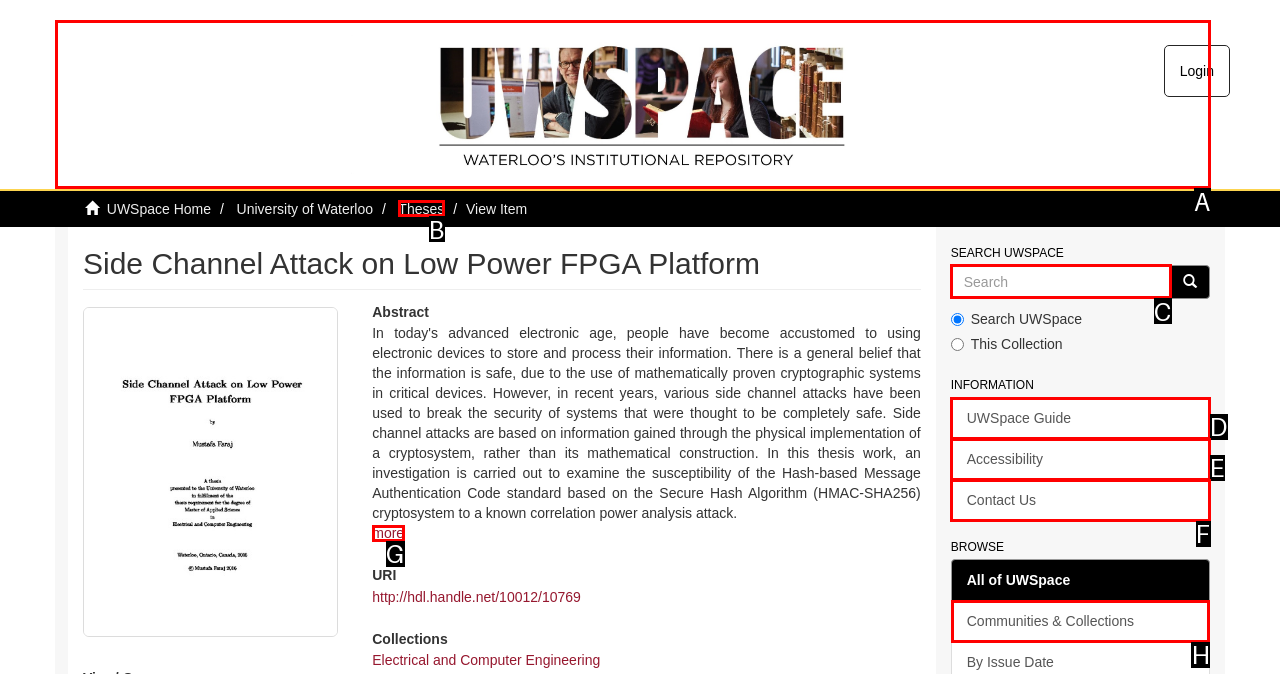Choose the letter of the element that should be clicked to complete the task: Browse Communities & Collections
Answer with the letter from the possible choices.

H